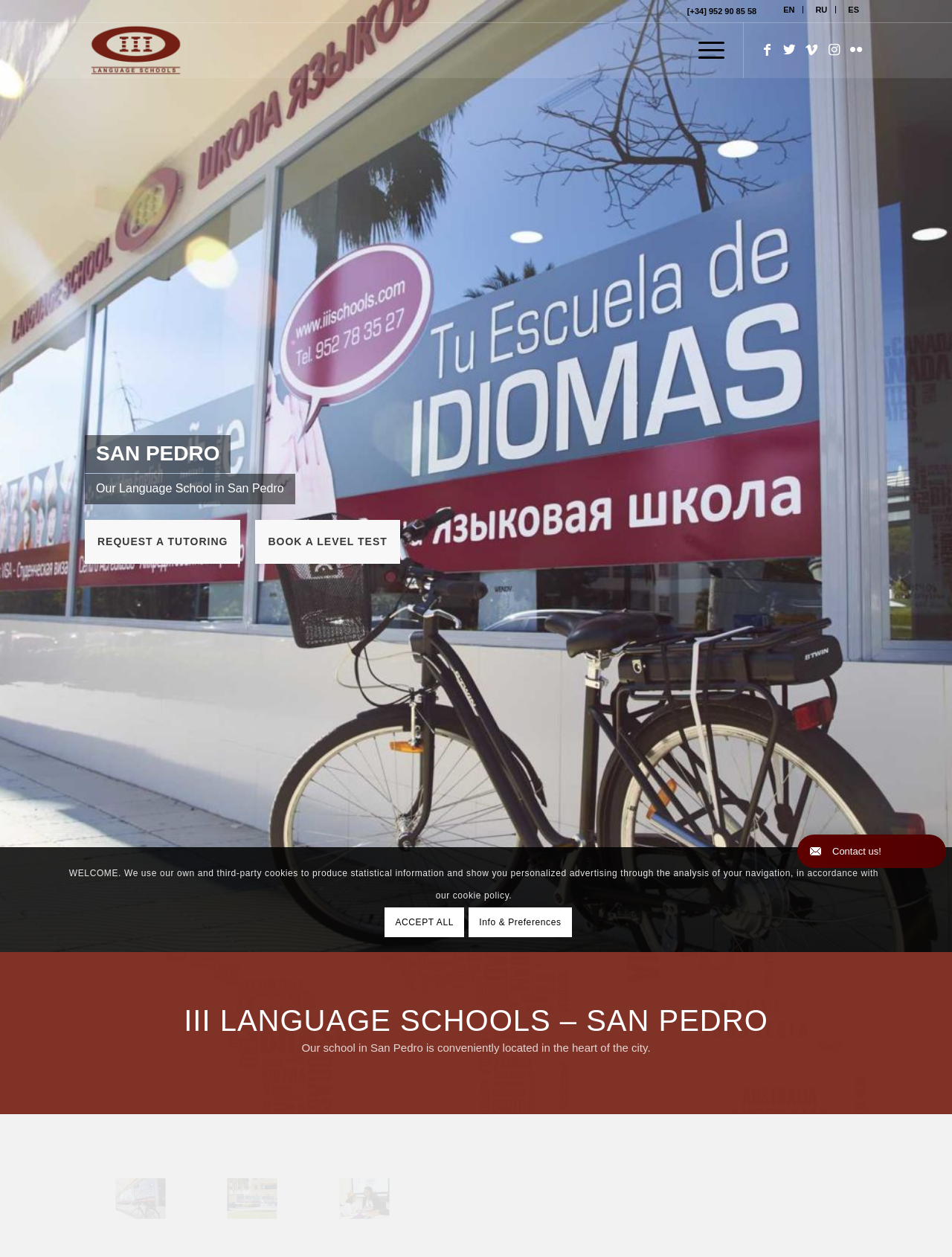Find the bounding box coordinates of the clickable region needed to perform the following instruction: "Visit the San Pedro Language School page". The coordinates should be provided as four float numbers between 0 and 1, i.e., [left, top, right, bottom].

[0.206, 0.917, 0.324, 0.99]